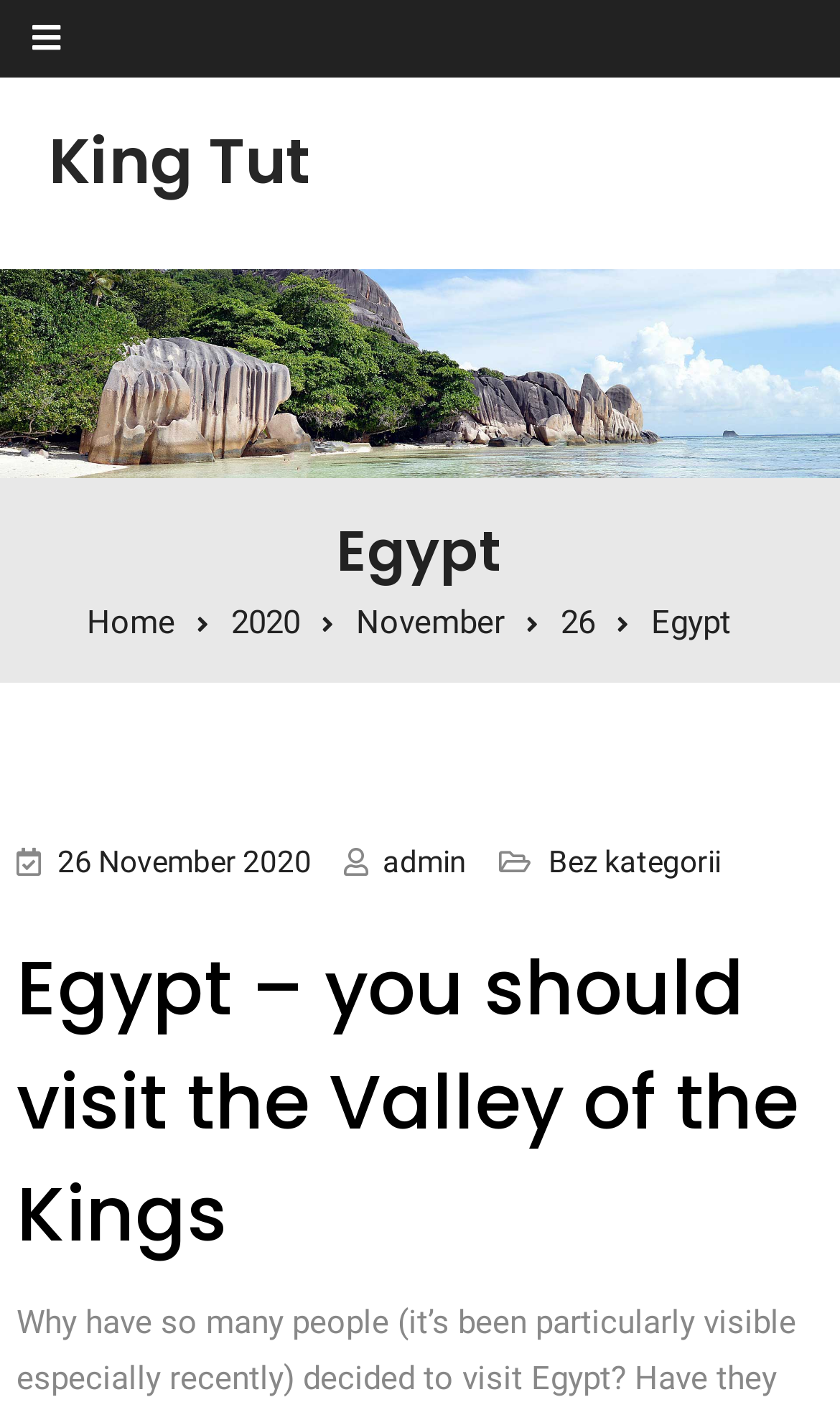Please provide the bounding box coordinate of the region that matches the element description: King Tut. Coordinates should be in the format (top-left x, top-left y, bottom-right x, bottom-right y) and all values should be between 0 and 1.

[0.058, 0.084, 0.371, 0.144]